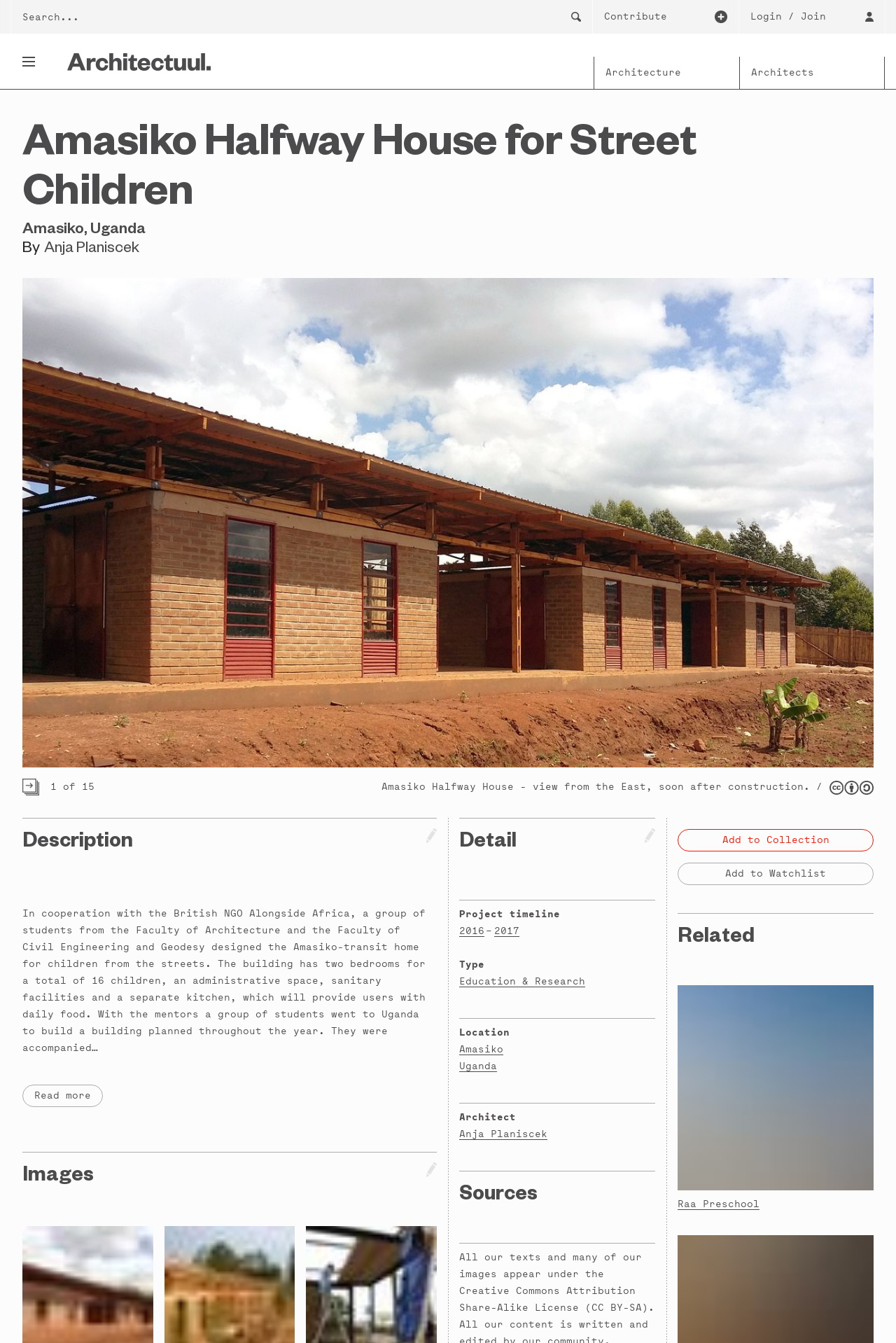Determine the bounding box coordinates of the clickable area required to perform the following instruction: "Add to Collection". The coordinates should be represented as four float numbers between 0 and 1: [left, top, right, bottom].

[0.756, 0.617, 0.975, 0.634]